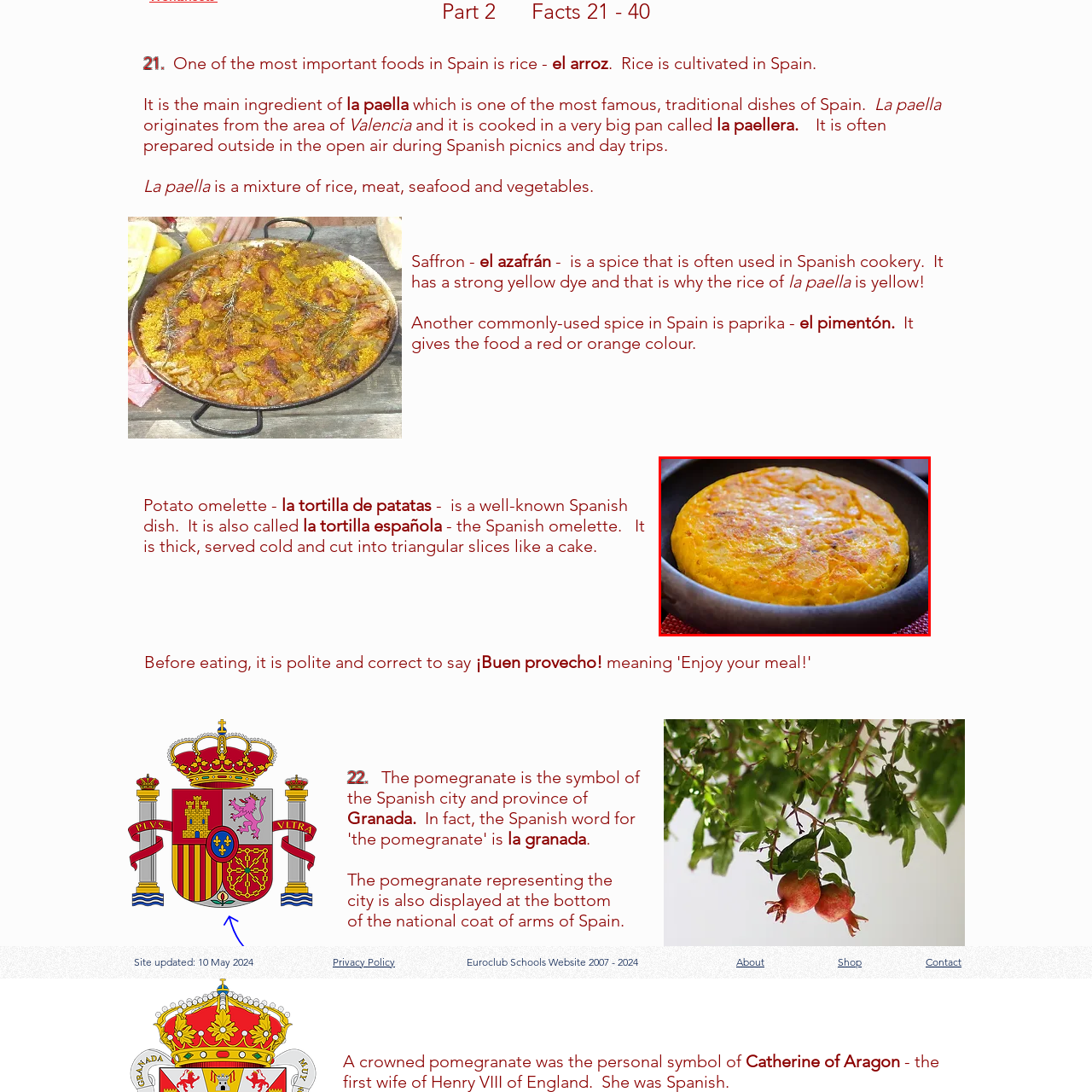Can the dish be enjoyed at different temperatures?
Check the image enclosed by the red bounding box and reply to the question using a single word or phrase.

Yes